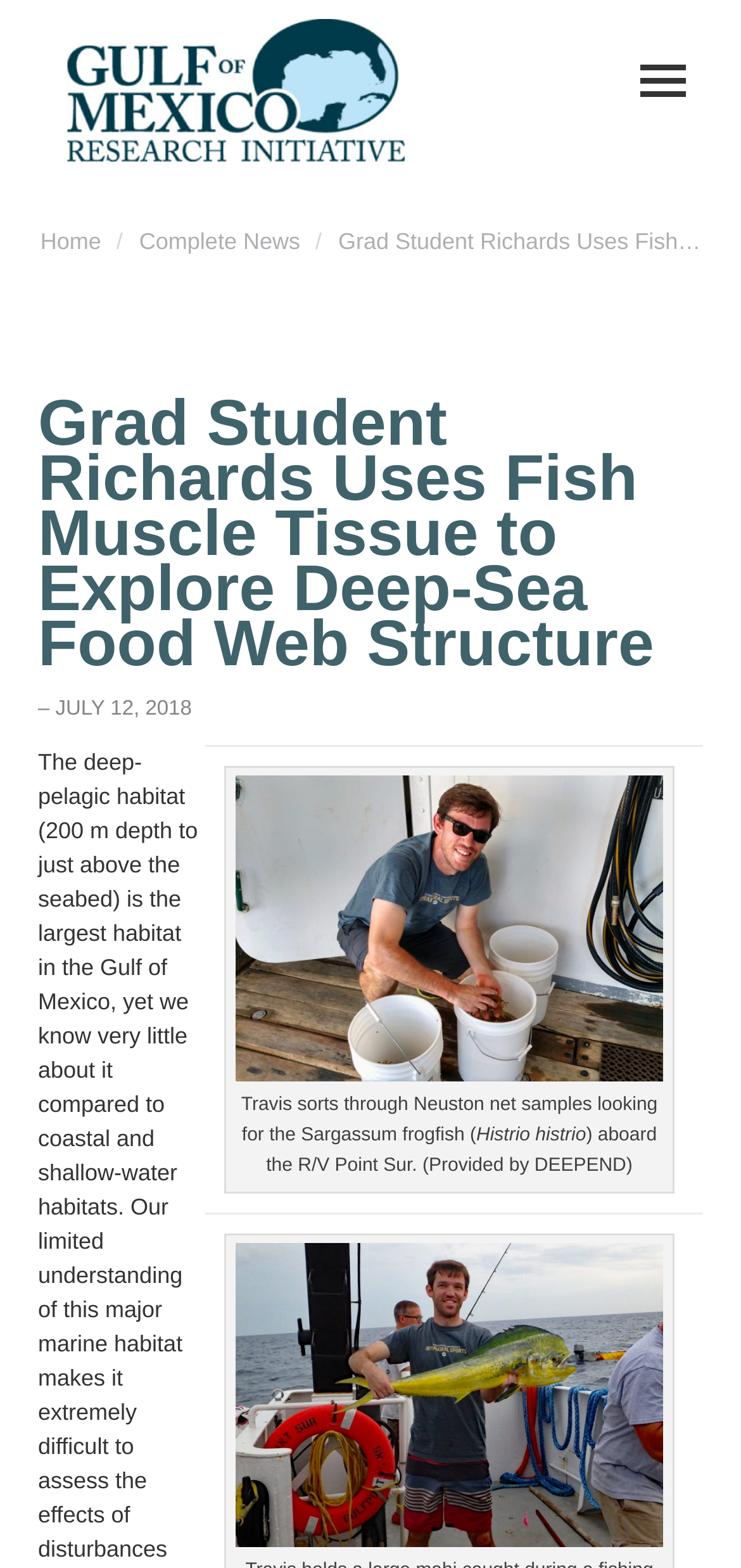Please locate the bounding box coordinates of the region I need to click to follow this instruction: "Read the article about Grad Student Richards".

[0.456, 0.145, 0.945, 0.162]